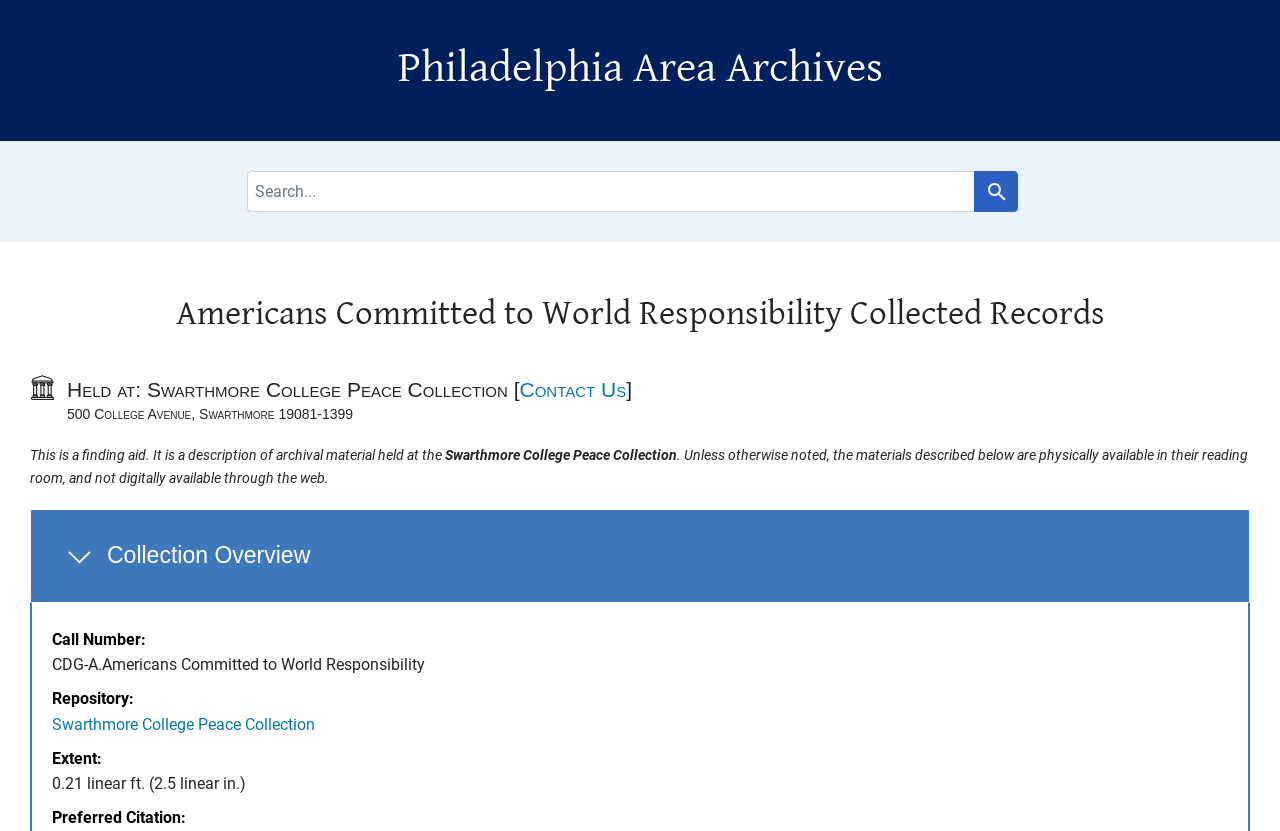Summarize the webpage in an elaborate manner.

The webpage is about the "Americans Committed to World Responsibility Collected Records" at the Philadelphia Area Archives. At the top, there are two links, "Skip to search" and "Skip to main content", followed by a heading that reads "Philadelphia Area Archives". Below this, there is a navigation section labeled "Search" that contains a search bar with a placeholder text "search for" and a "Search" button.

The main content section is divided into several parts. The first part has a heading "Americans Committed to World Responsibility Collected Records" and provides information about the collection, including the repository, extent, and preferred citation. This section is expandable, and when expanded, it displays more details about the collection.

Below this, there is a section that provides information about the location of the collection, which is held at the Swarthmore College Peace Collection. There is also a link to "Contact Us" and the address of the college.

The webpage also has a section labeled "Overview and metadata sections" that contains a heading "Collection Overview" with a button to expand or collapse the section. When expanded, it displays a list of metadata about the collection, including the call number, repository, extent, and preferred citation.

Throughout the webpage, there are several headings and subheadings that organize the content into clear sections, making it easy to navigate and find specific information about the collection.